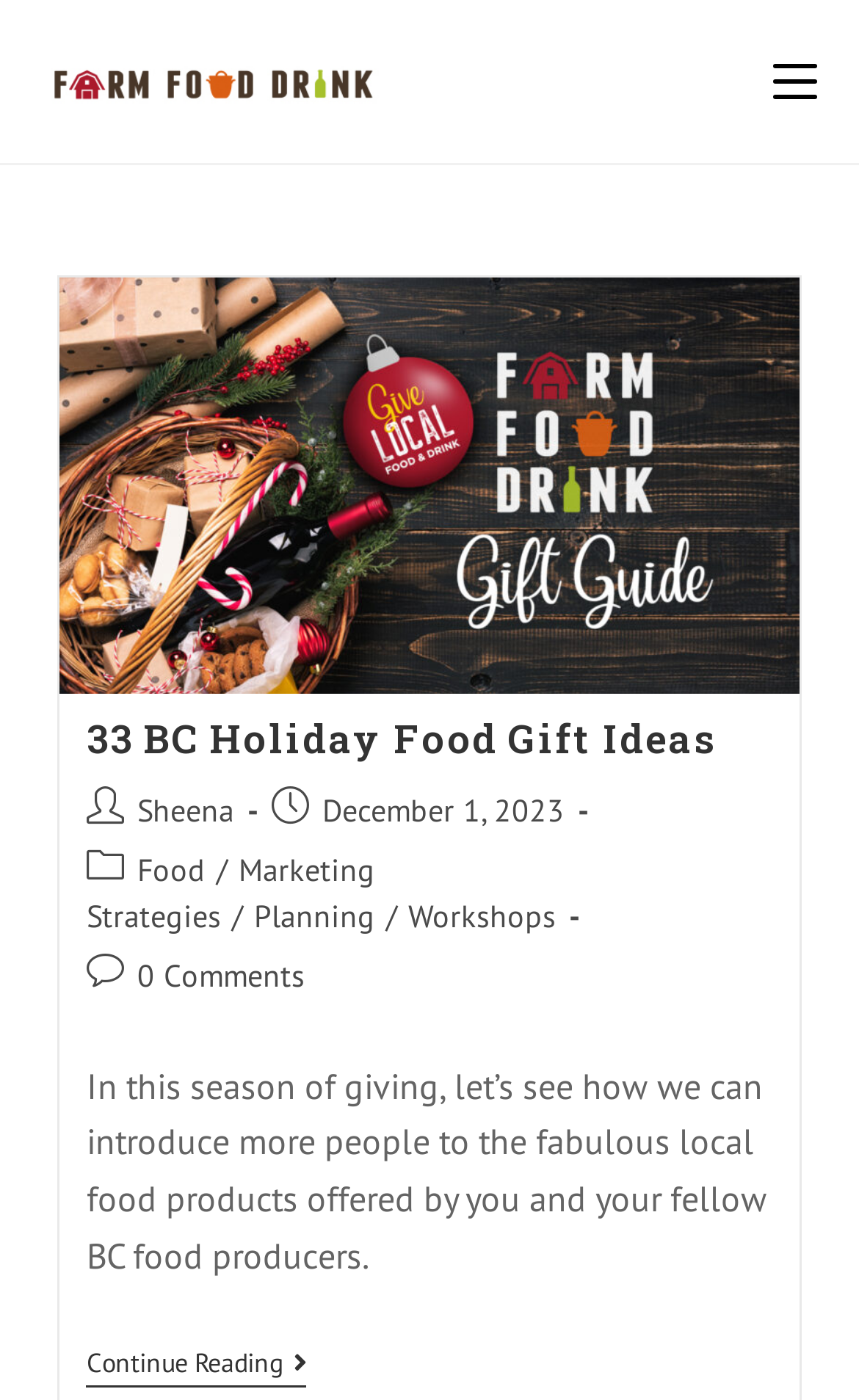Can you find the bounding box coordinates for the element to click on to achieve the instruction: "Learn from Teachers"?

None